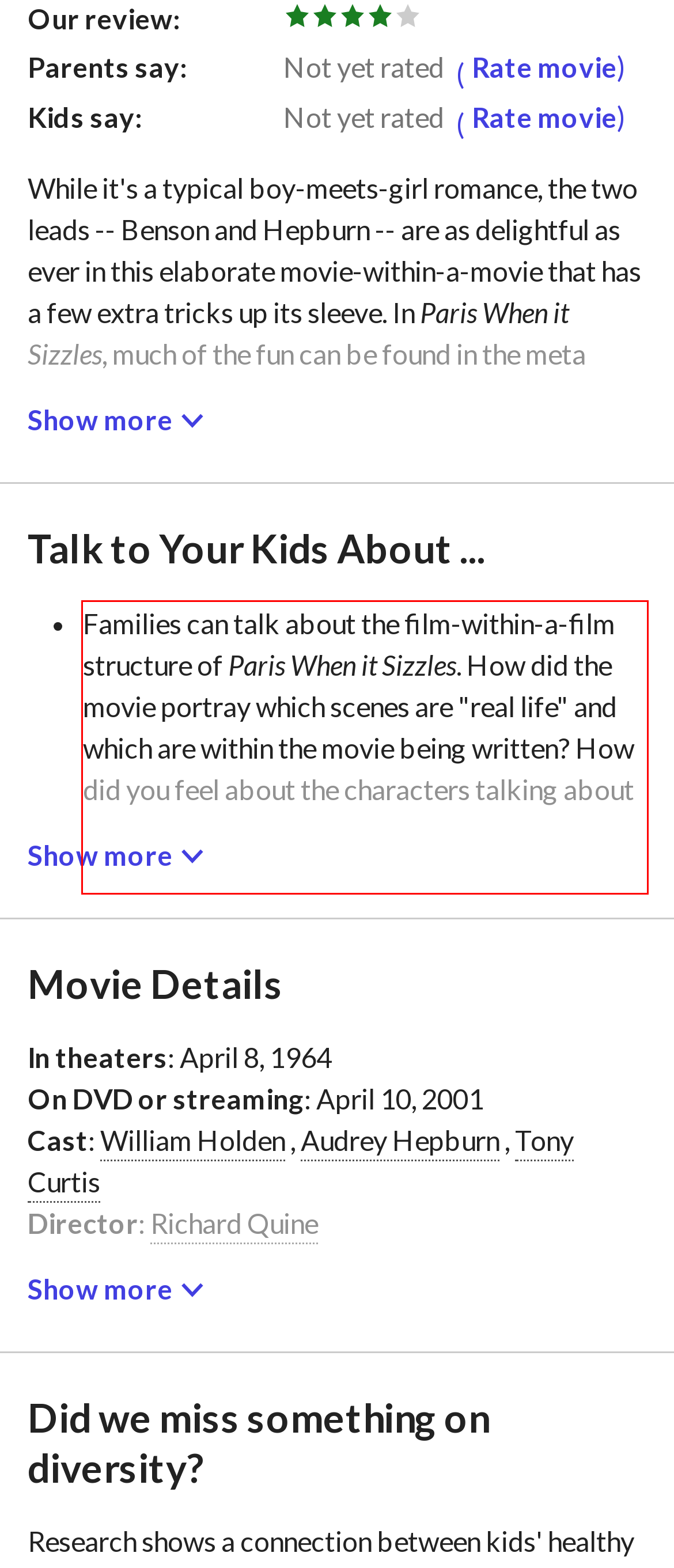Within the screenshot of a webpage, identify the red bounding box and perform OCR to capture the text content it contains.

Families can talk about the film-within-a-film structure of Paris When it Sizzles. How did the movie portray which scenes are "real life" and which are within the movie being written? How did you feel about the characters talking about the filming techniques? Did you already know what they were? Did you learn anything new?